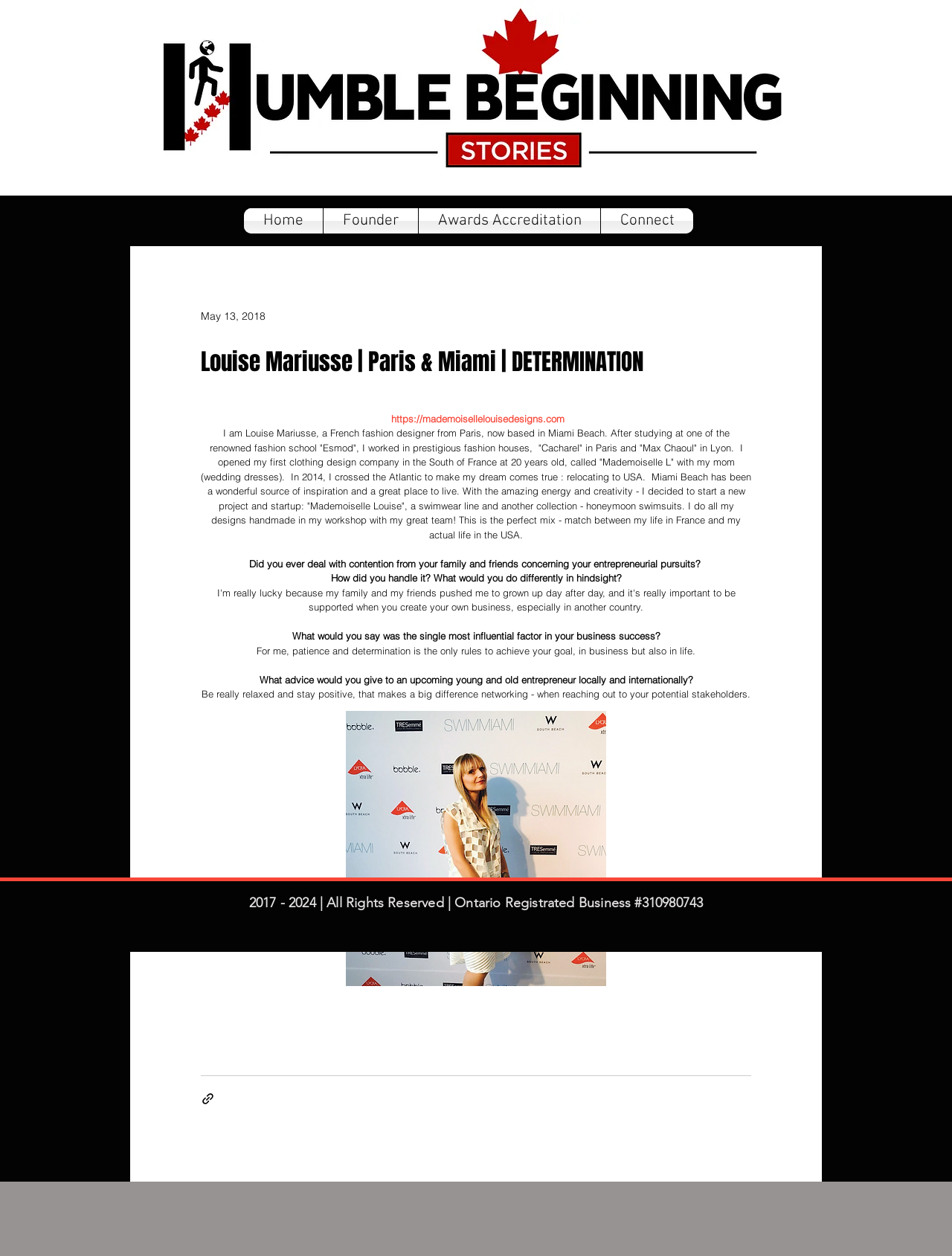For the element described, predict the bounding box coordinates as (top-left x, top-left y, bottom-right x, bottom-right y). All values should be between 0 and 1. Element description: Connect

[0.631, 0.166, 0.728, 0.186]